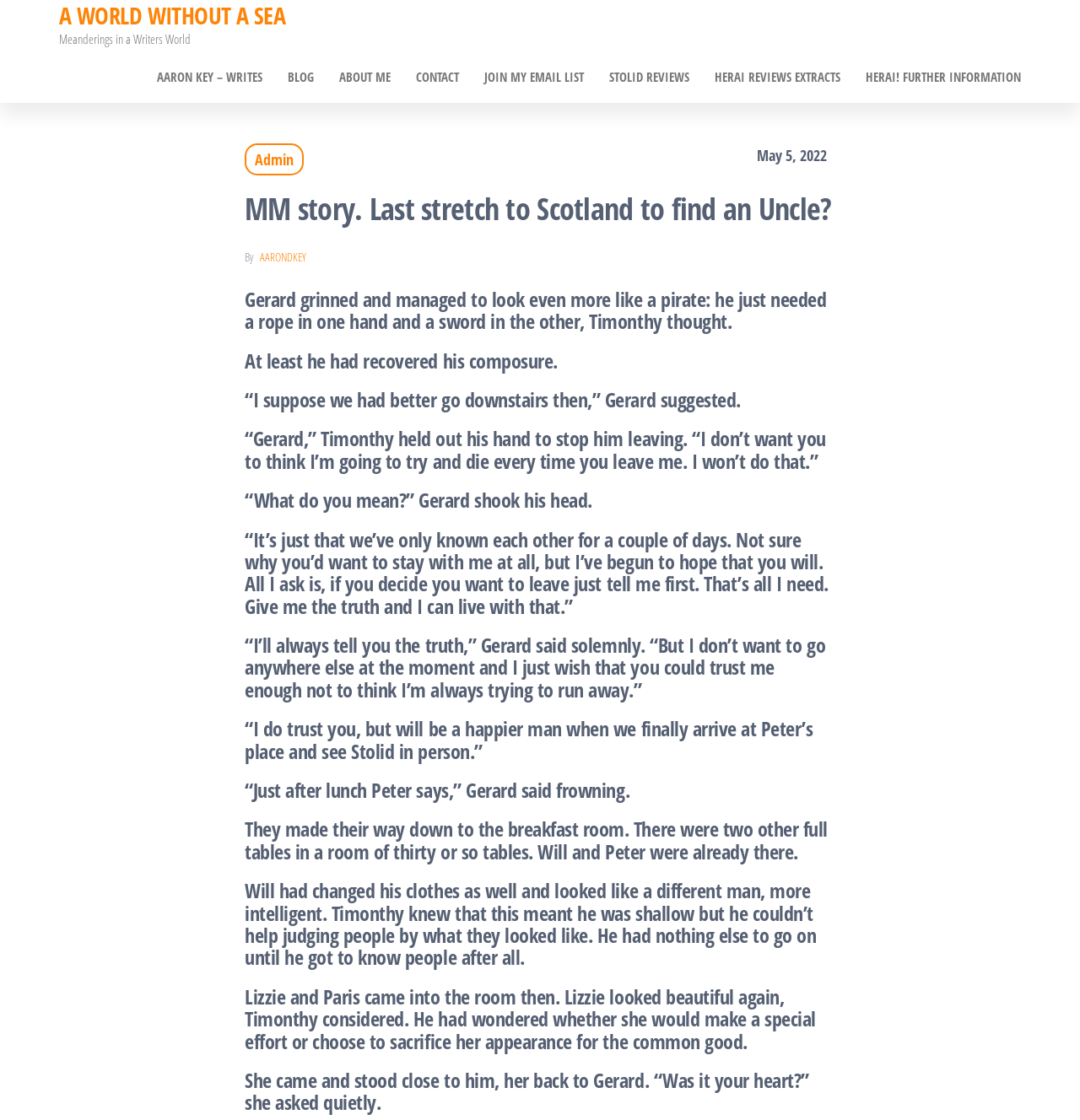Give a short answer to this question using one word or a phrase:
Who is Lizzie?

a beautiful woman